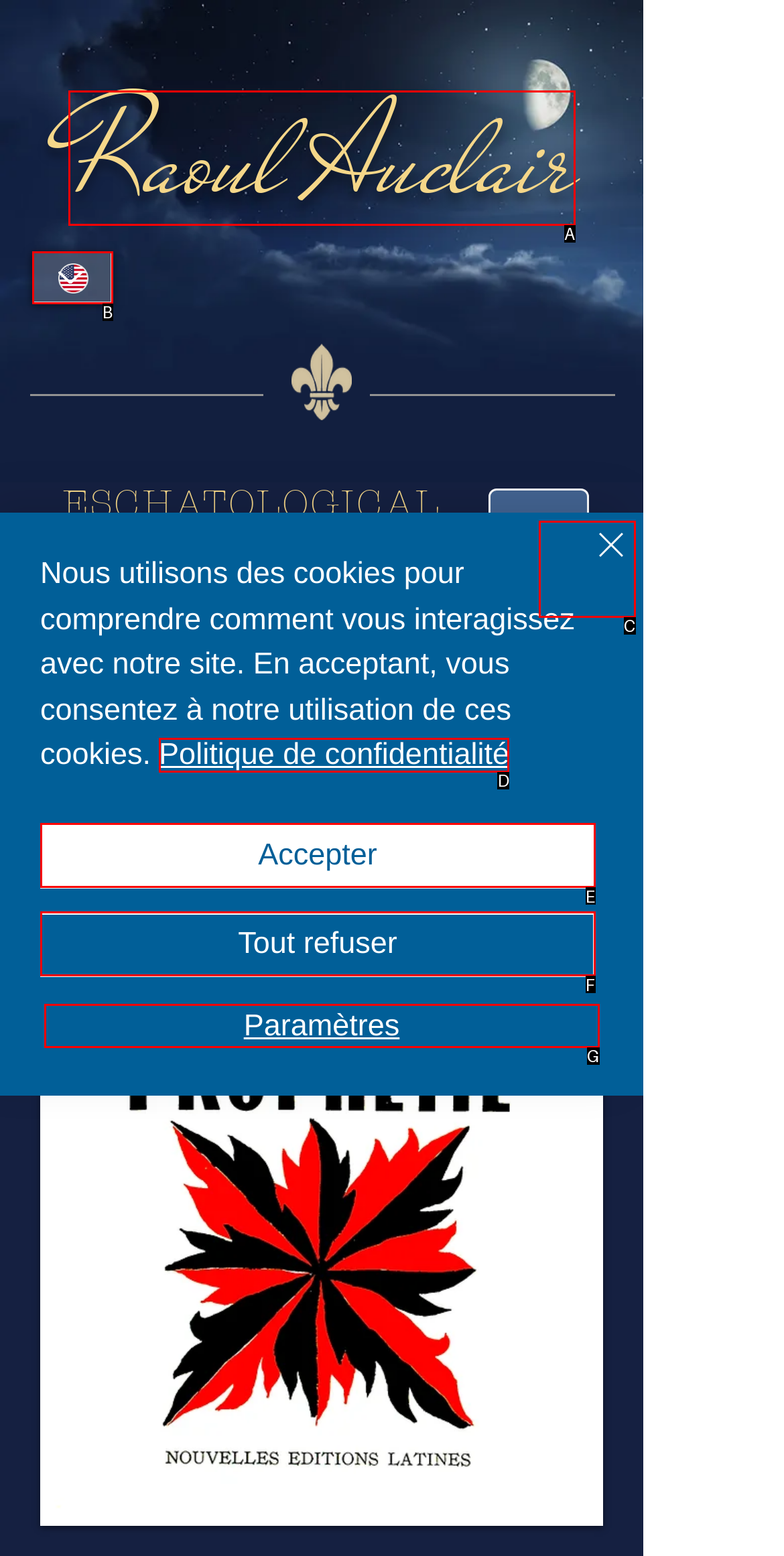Which option best describes: Accepter
Respond with the letter of the appropriate choice.

E